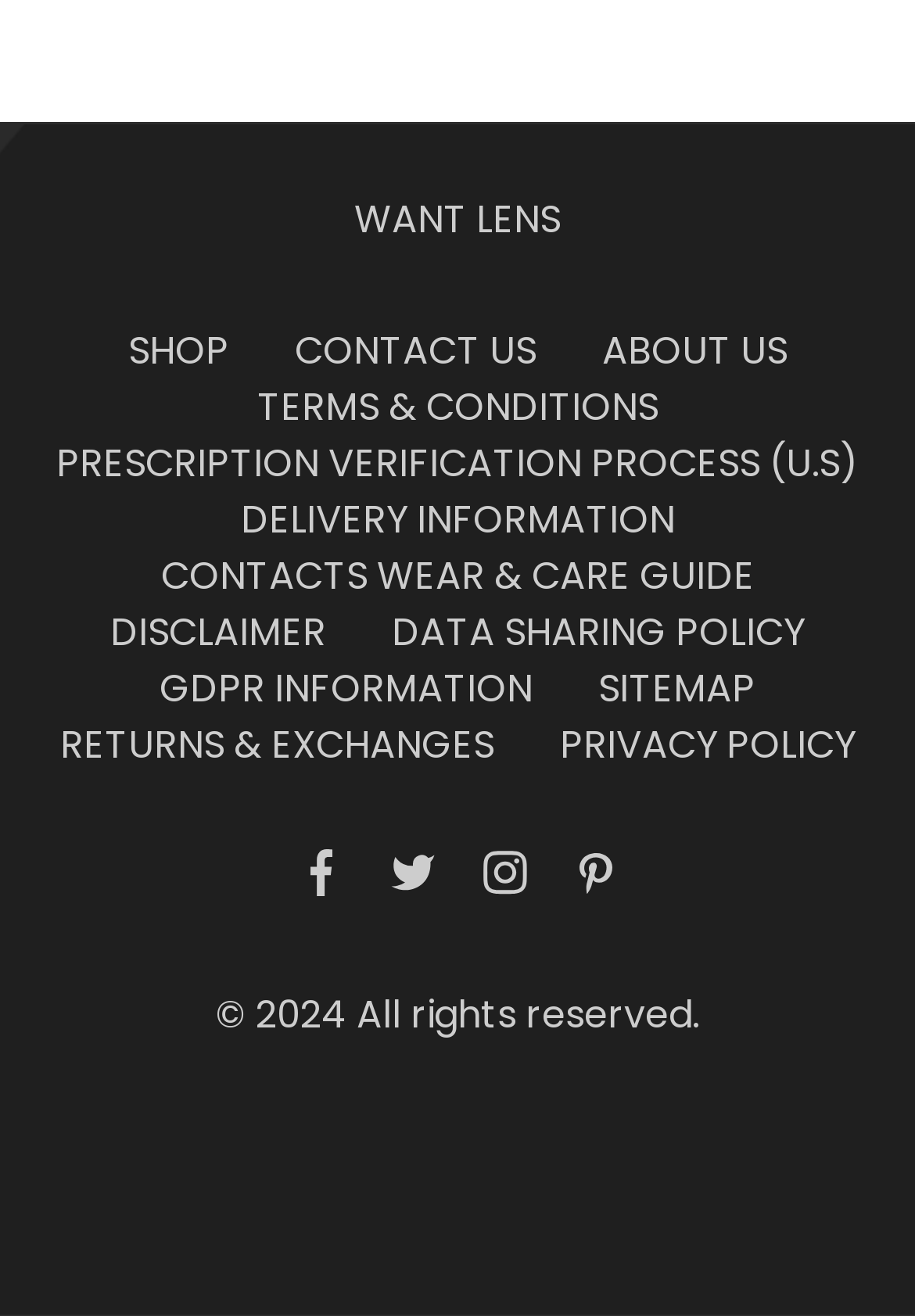What is the purpose of the 'WANT LENS' button?
From the image, respond using a single word or phrase.

To purchase lenses